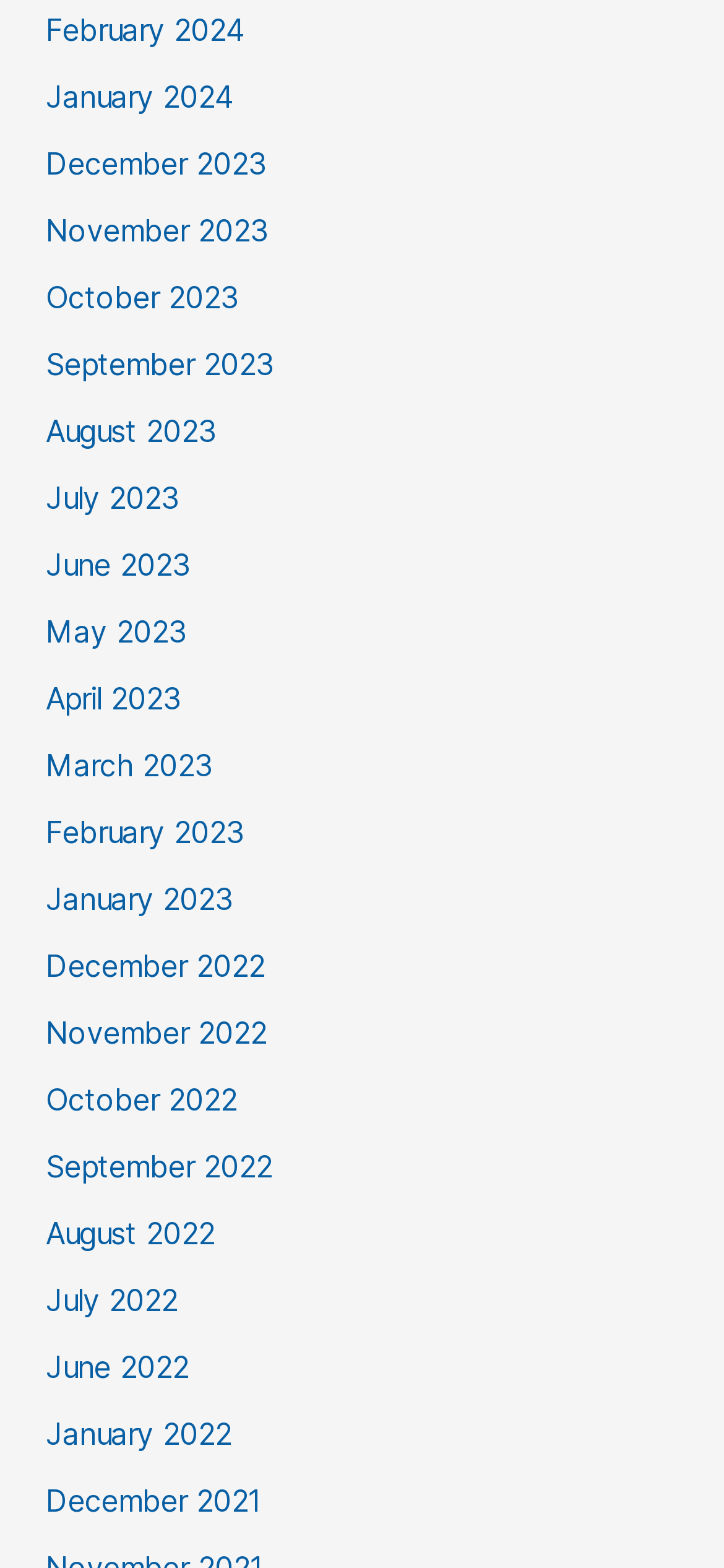Given the content of the image, can you provide a detailed answer to the question?
What is the earliest month listed?

By examining the list of links, I found that the earliest month listed is December 2021, which is located at the bottom of the list with a bounding box coordinate of [0.063, 0.945, 0.361, 0.969].